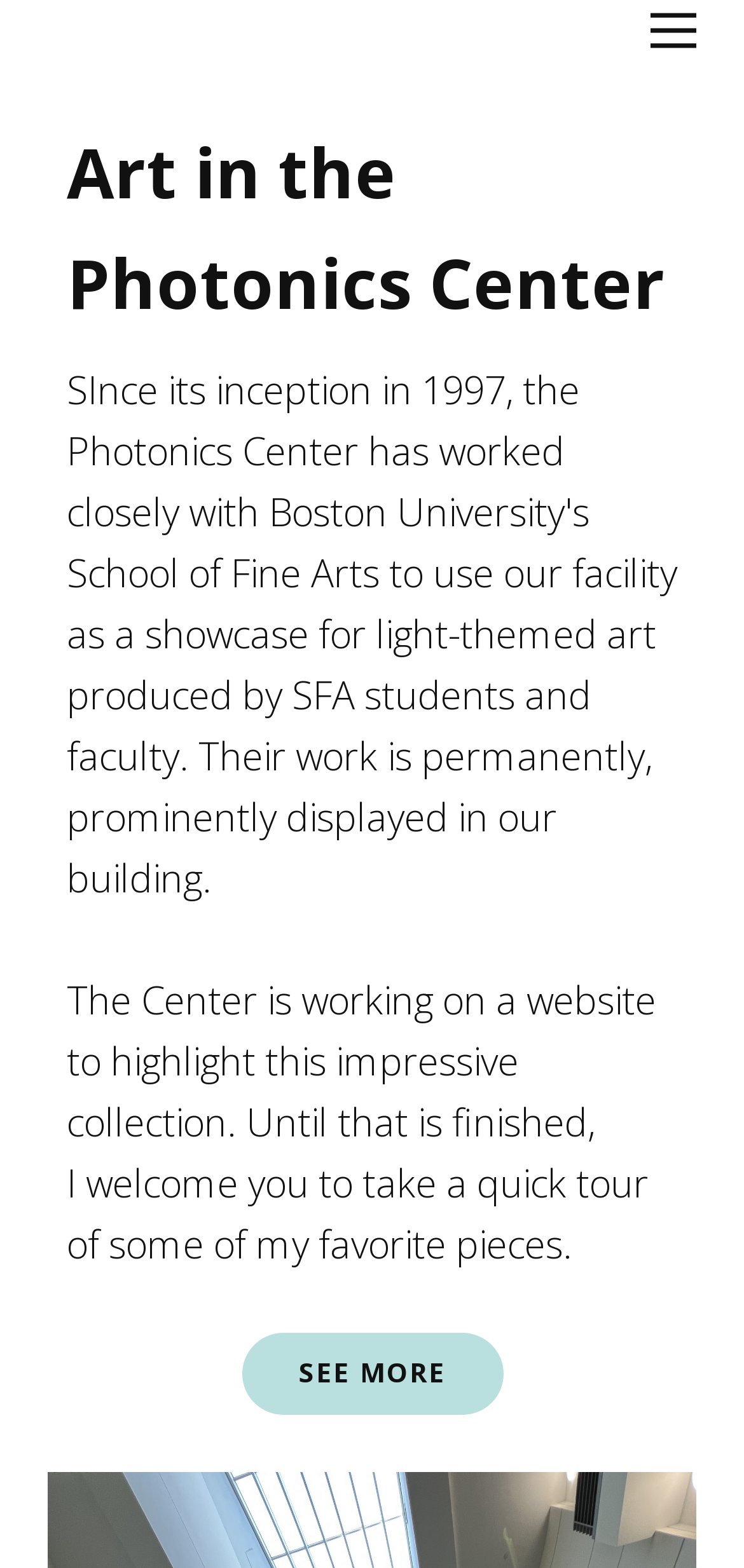Given the element description See more, specify the bounding box coordinates of the corresponding UI element in the format (top-left x, top-left y, bottom-right x, bottom-right y). All values must be between 0 and 1.

[0.324, 0.85, 0.676, 0.902]